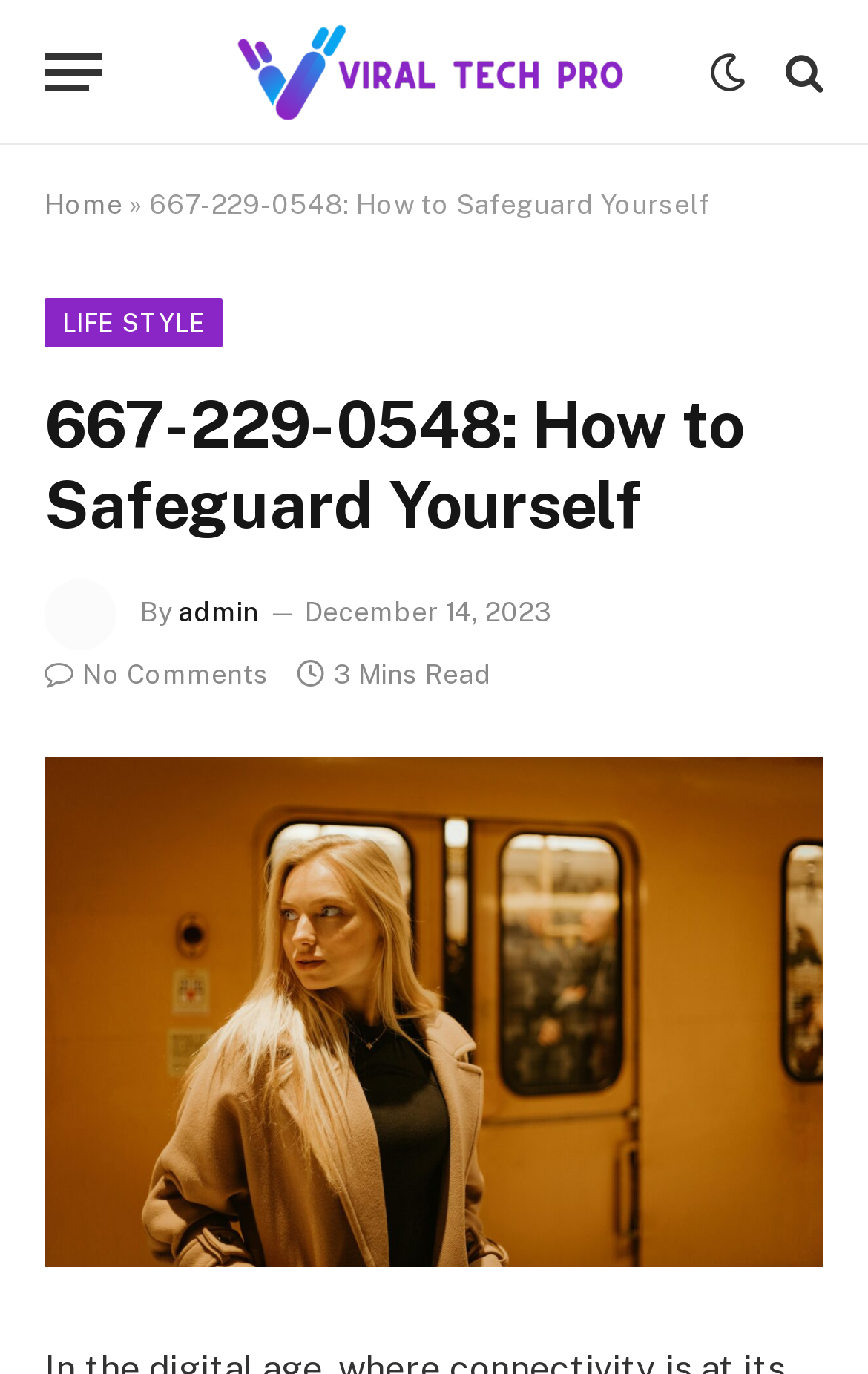What is the category of the article?
Please answer the question with a detailed response using the information from the screenshot.

The category of the article can be found by looking at the top navigation menu, where it says 'LIFE STYLE'. This indicates that the article belongs to the LIFE STYLE category.